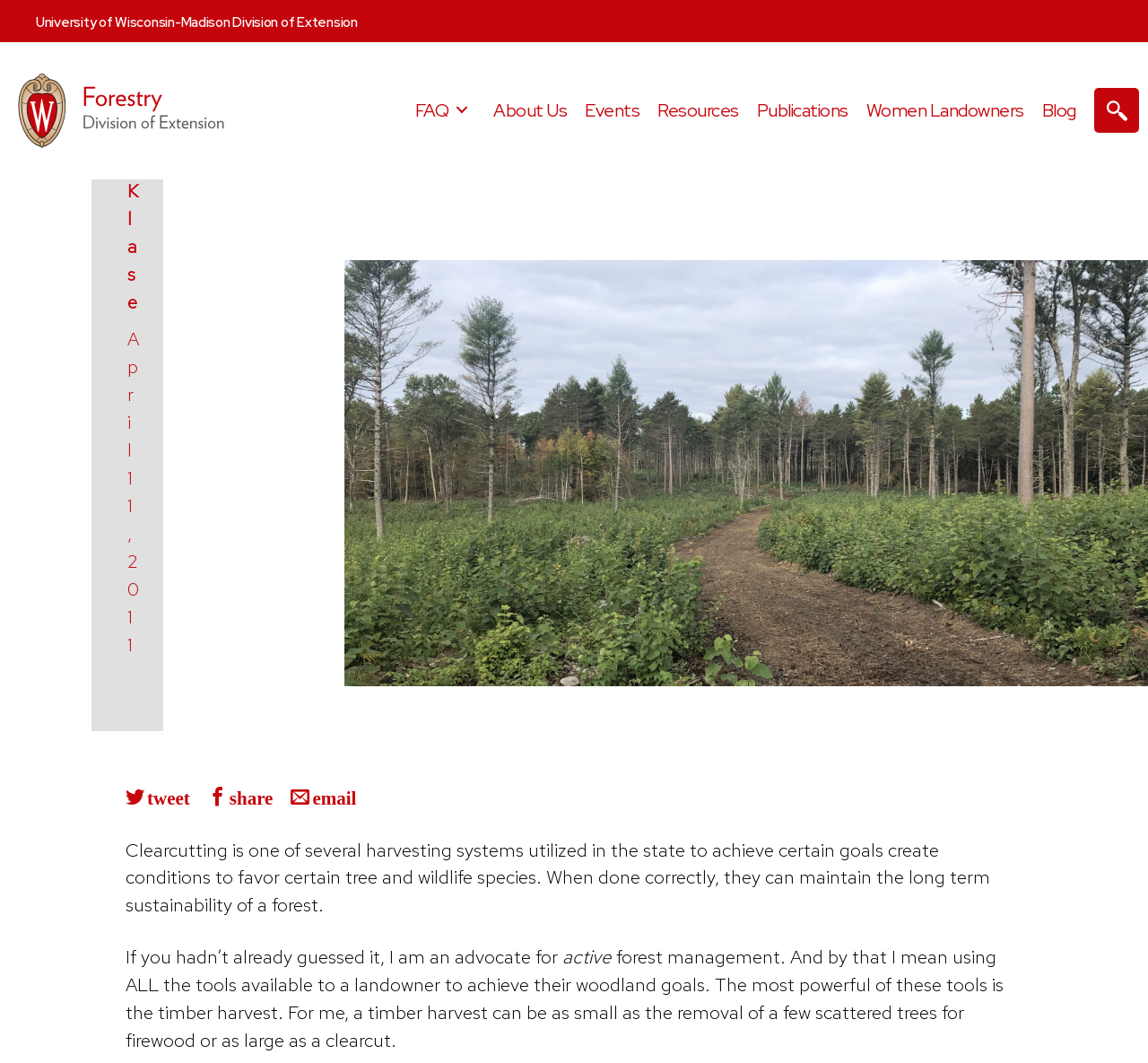Who is the author of the article?
Using the information from the image, answer the question thoroughly.

The author of the article is mentioned in the text content, where it says 'By Bill Klase'.